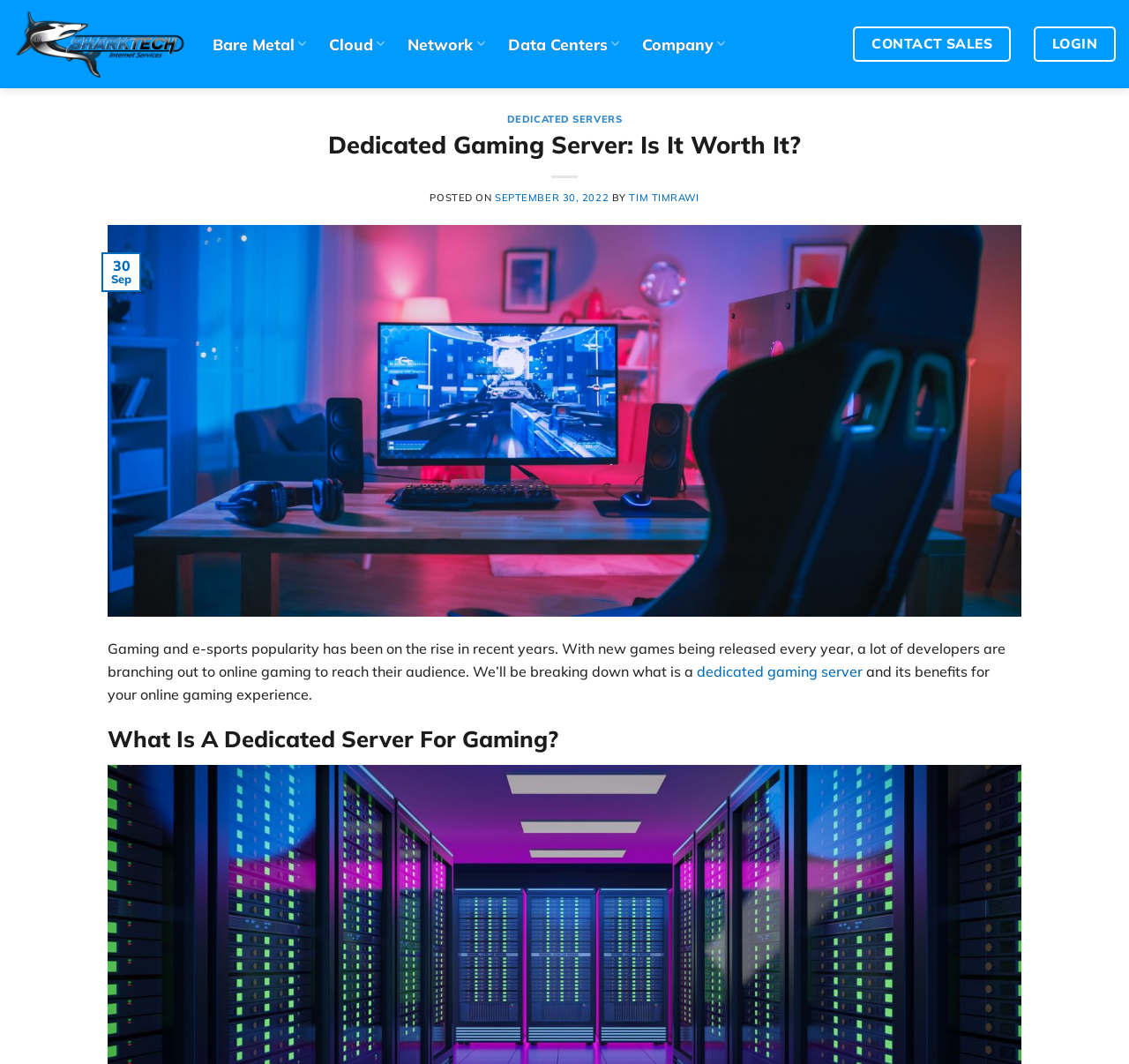Find the bounding box coordinates for the area that should be clicked to accomplish the instruction: "Learn more about 'dedicated gaming server'".

[0.617, 0.623, 0.764, 0.639]